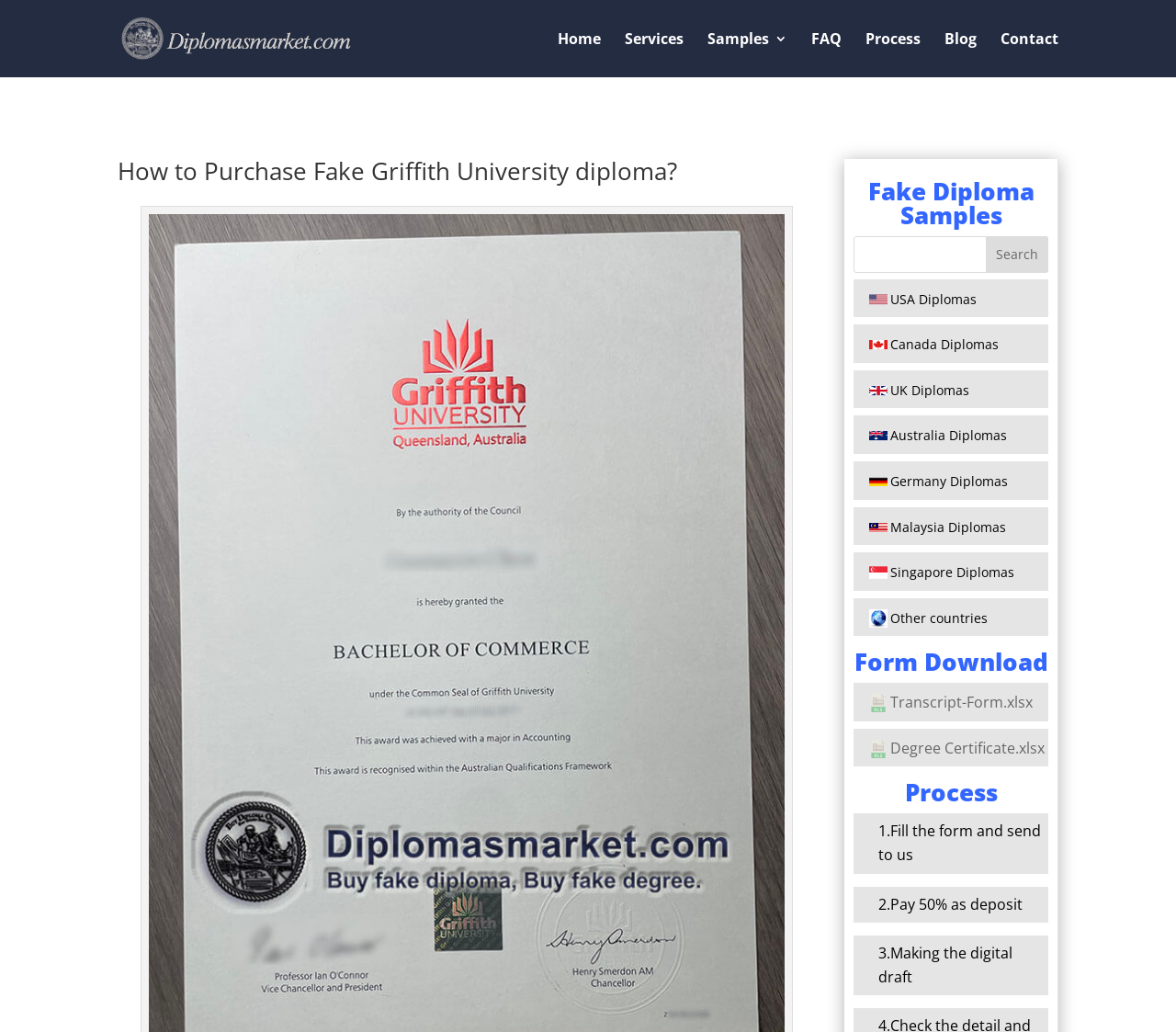Locate the bounding box coordinates of the clickable region necessary to complete the following instruction: "Search for a diploma sample". Provide the coordinates in the format of four float numbers between 0 and 1, i.e., [left, top, right, bottom].

[0.726, 0.228, 0.891, 0.264]